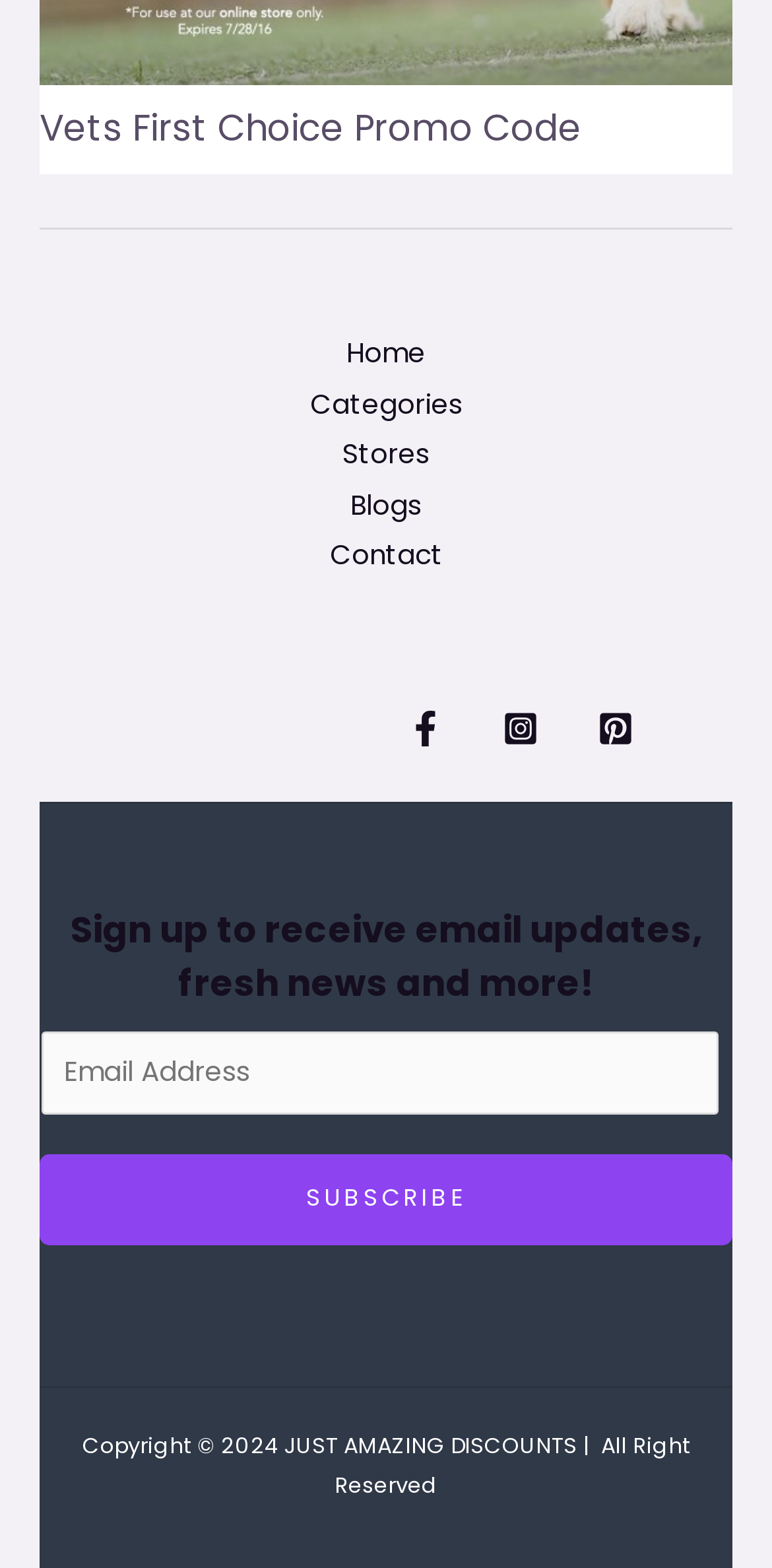Pinpoint the bounding box coordinates of the element to be clicked to execute the instruction: "Go to the Home page".

[0.428, 0.21, 0.572, 0.242]